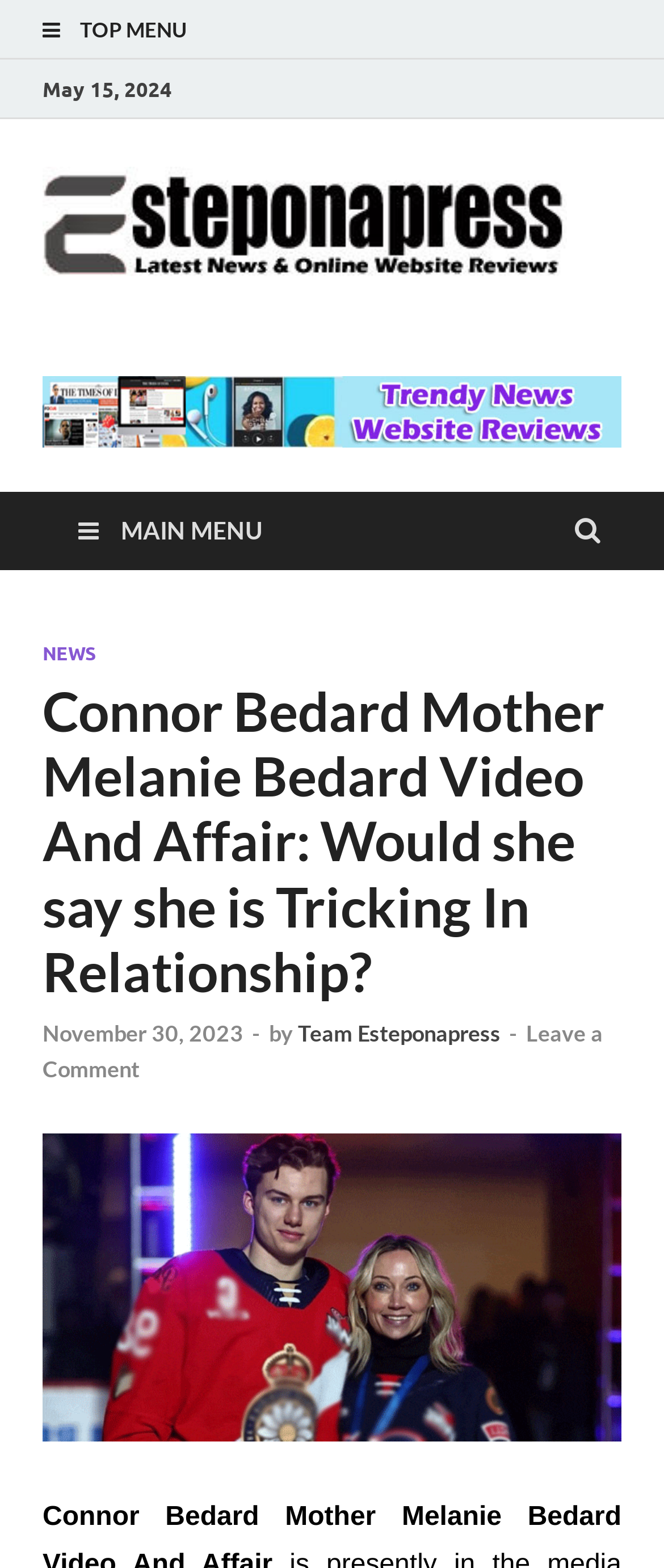Who is the author of the article?
Give a thorough and detailed response to the question.

I found the author of the article by looking at the section below the article title, where it says 'by Team Esteponapress'.